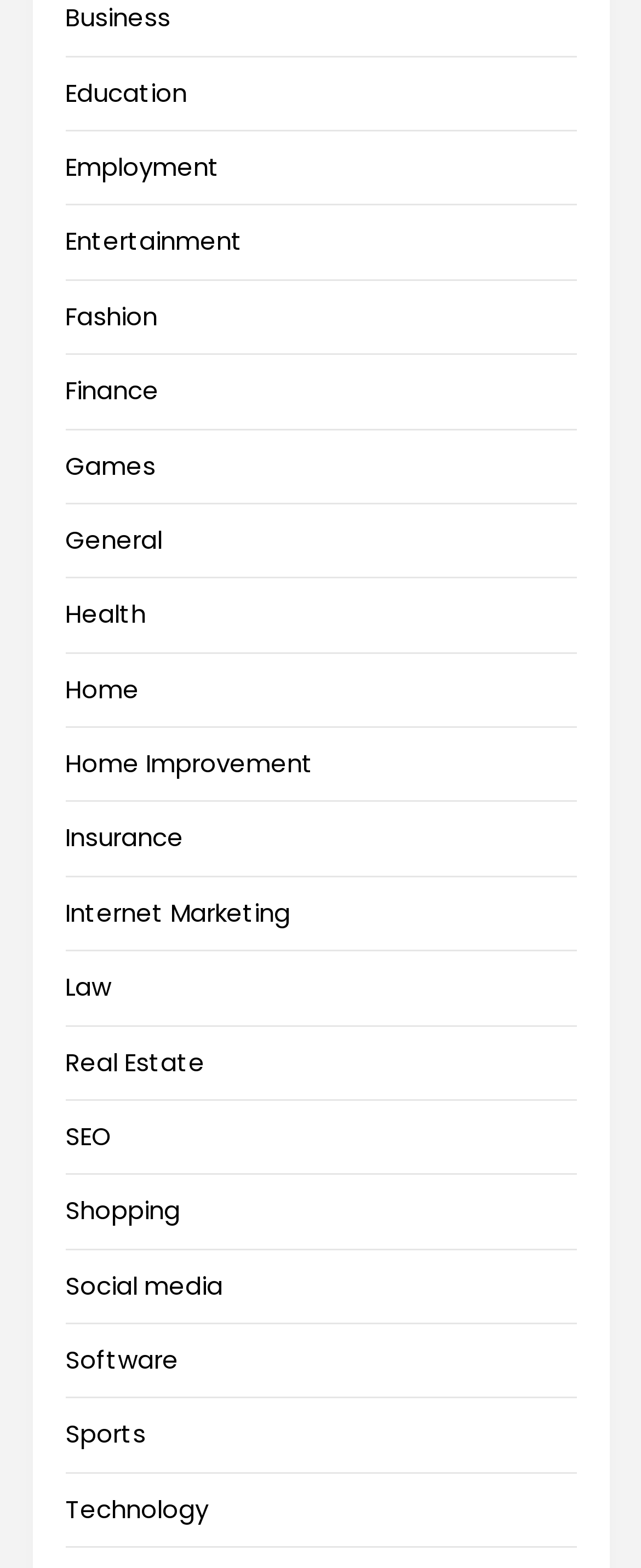Find the bounding box coordinates for the UI element that matches this description: "General".

[0.101, 0.333, 0.253, 0.355]